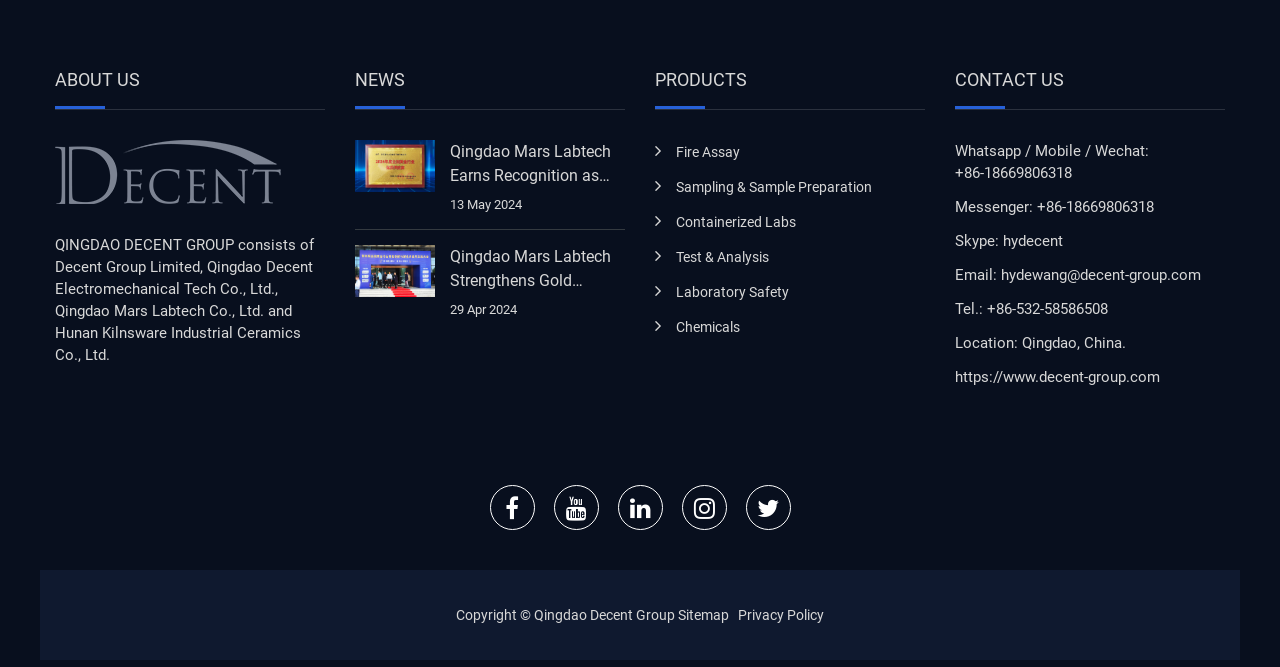What is the company name mentioned in the ABOUT US section?
Look at the image and respond with a one-word or short-phrase answer.

QINGDAO DECENT GROUP